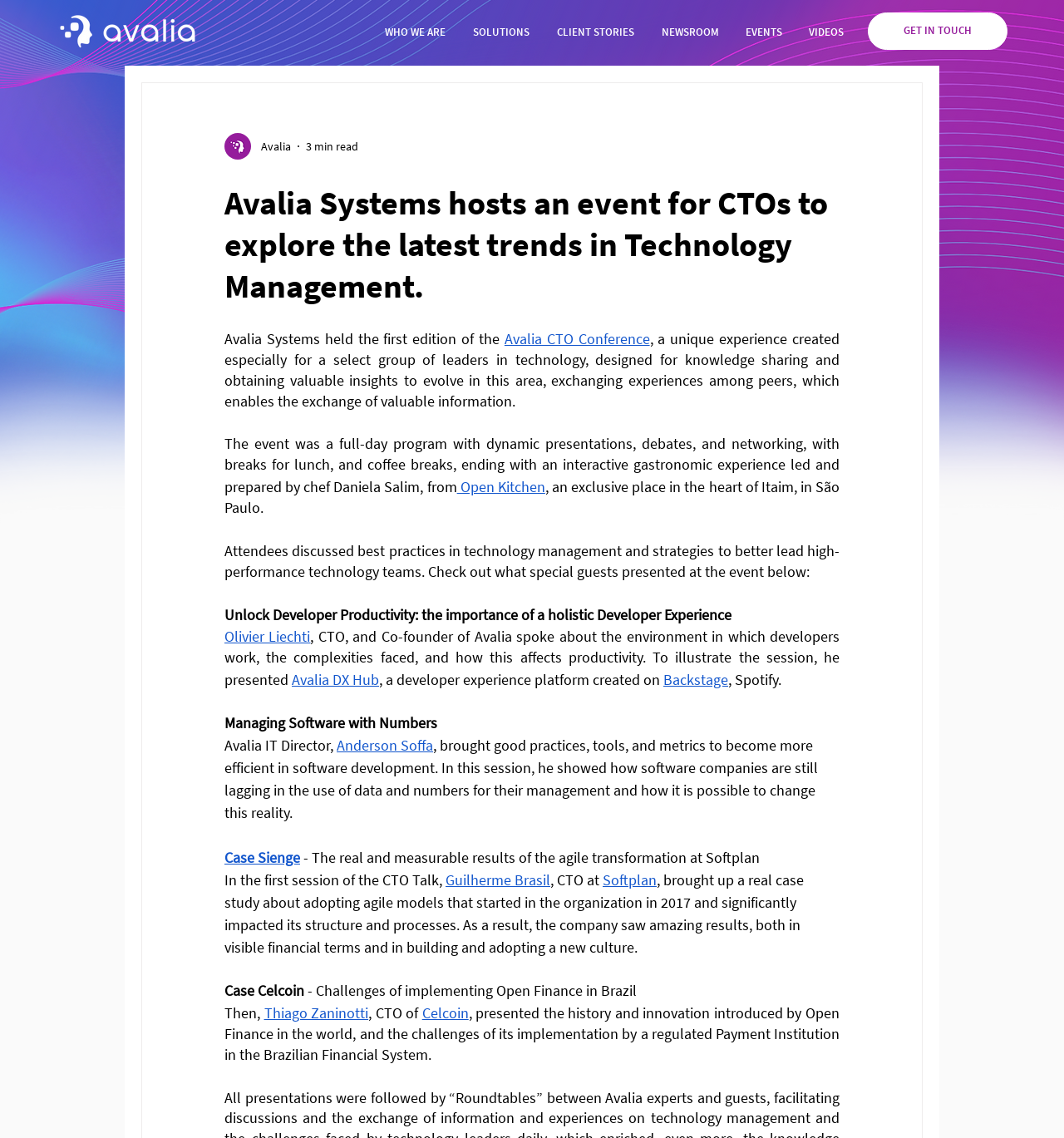Can you show the bounding box coordinates of the region to click on to complete the task described in the instruction: "Click on GET IN TOUCH link"?

[0.816, 0.011, 0.947, 0.044]